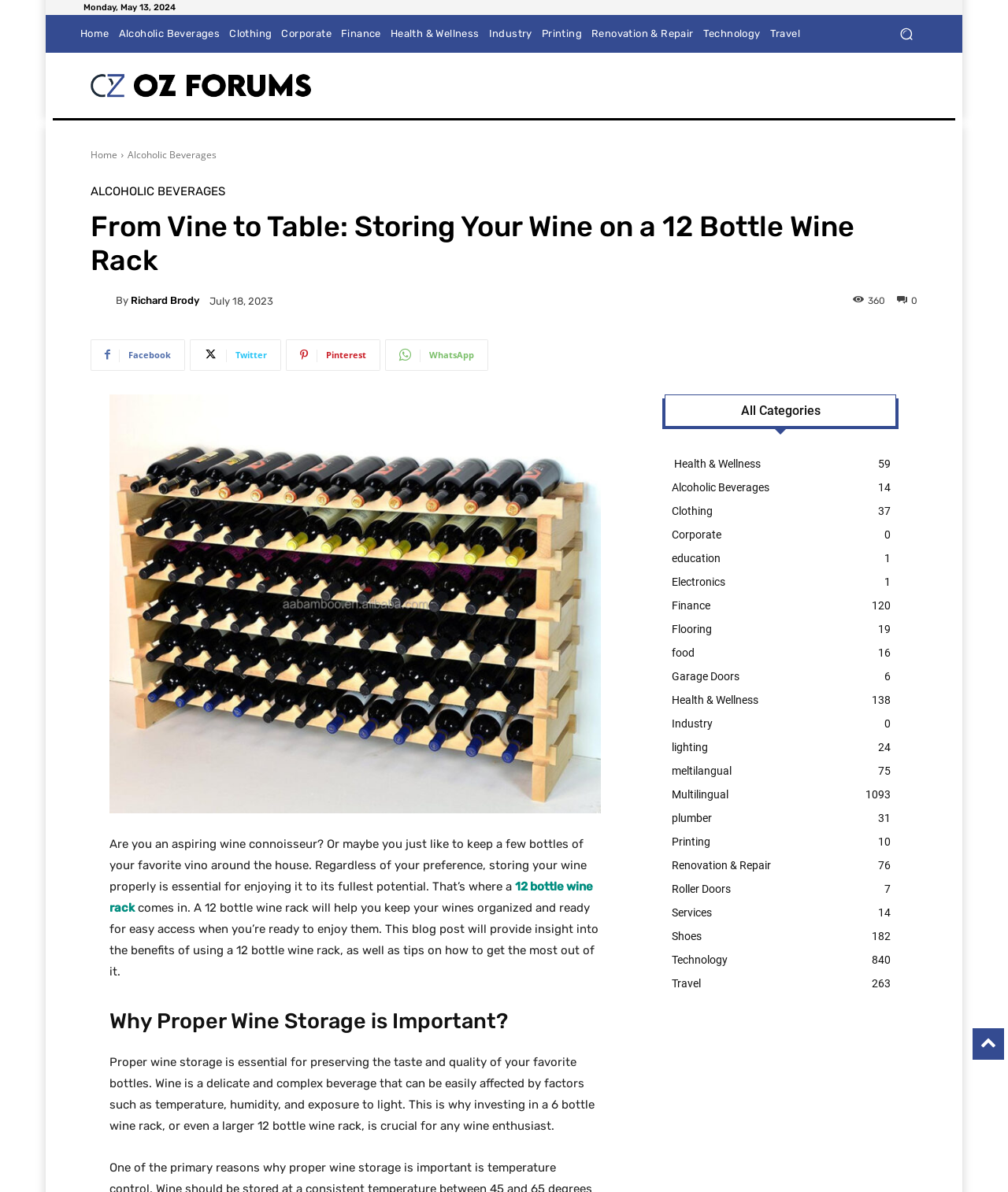What is the category of the article 'Alcoholic Beverages'?
Refer to the image and give a detailed answer to the question.

I found the answer by looking at the link 'Alcoholic Beverages 14' which is located in the 'All Categories' section.